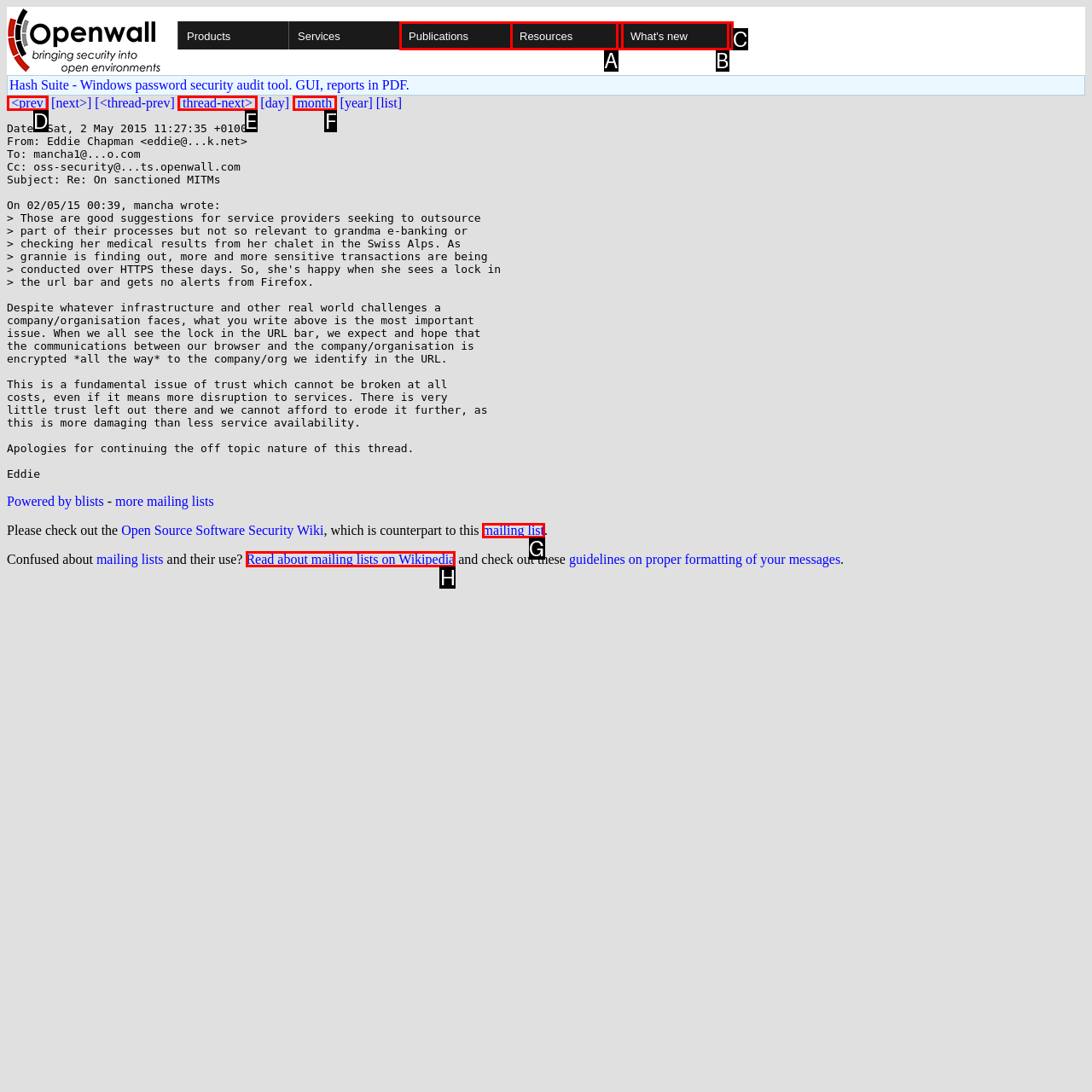Please indicate which HTML element should be clicked to fulfill the following task: Click on LEG PAIN. Provide the letter of the selected option.

None